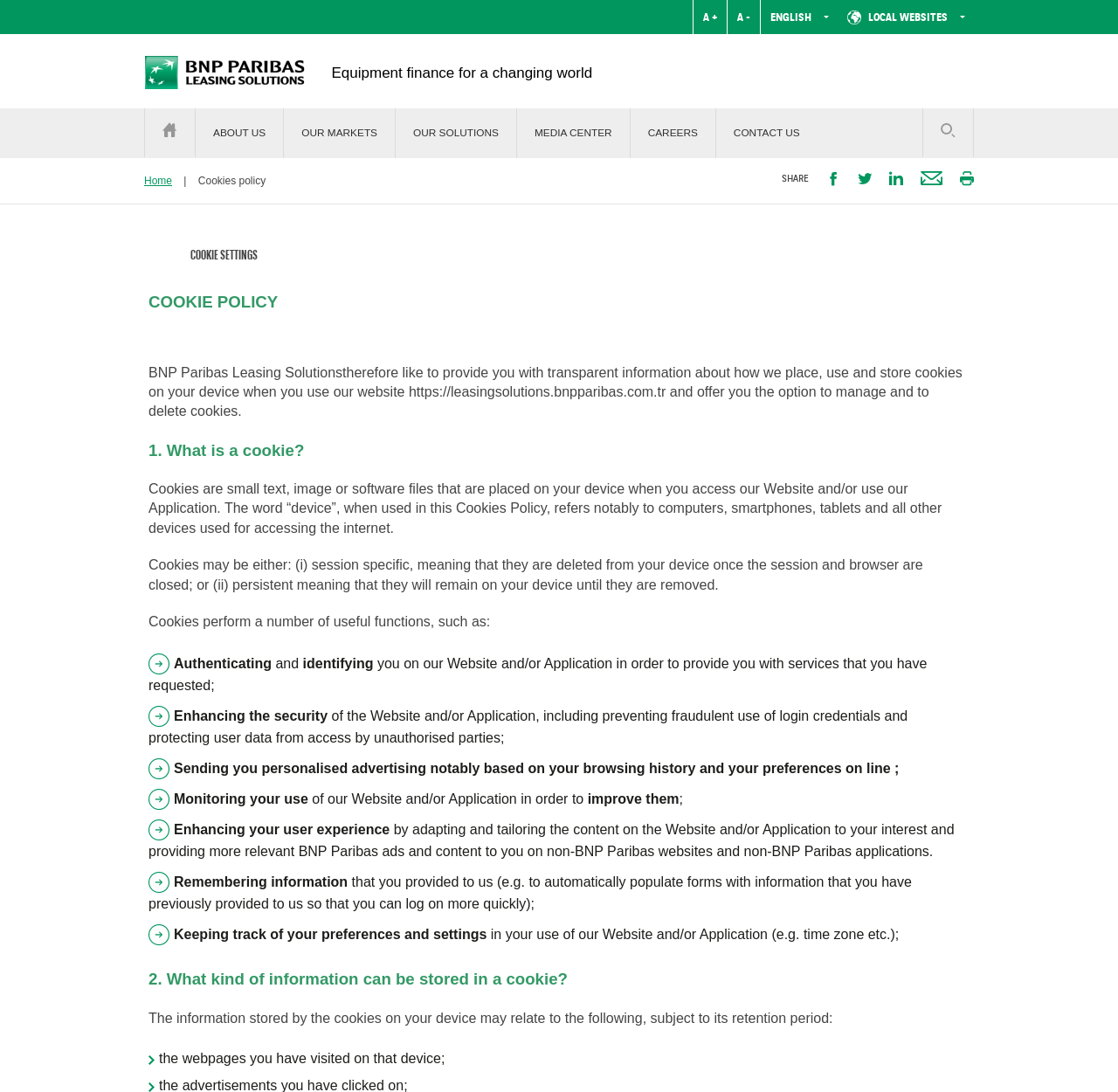Determine the coordinates of the bounding box that should be clicked to complete the instruction: "Click the ABOUT US link". The coordinates should be represented by four float numbers between 0 and 1: [left, top, right, bottom].

[0.175, 0.099, 0.254, 0.144]